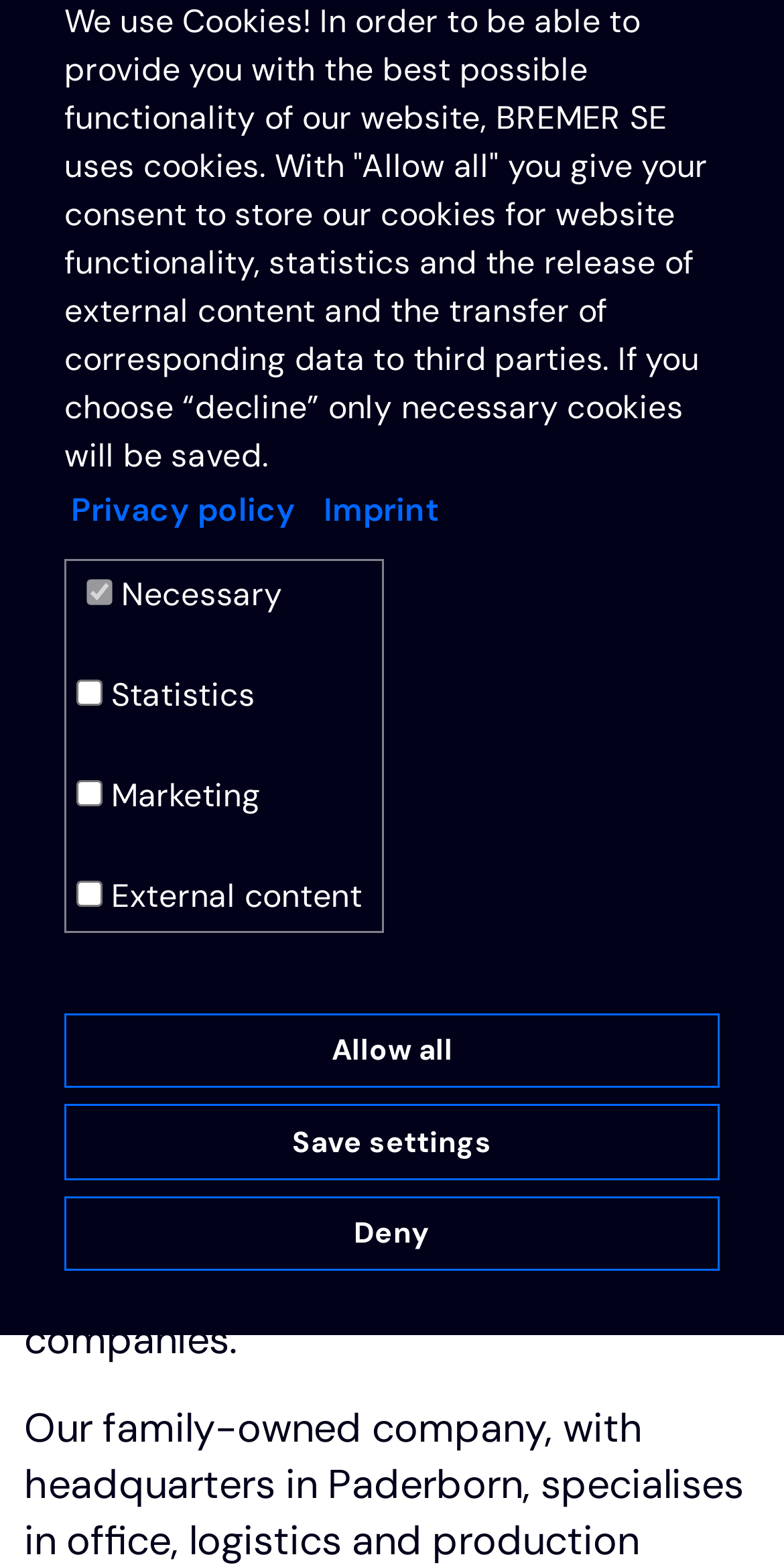What is the role of the 'Toggle navigation' button? Refer to the image and provide a one-word or short phrase answer.

to control main navigation